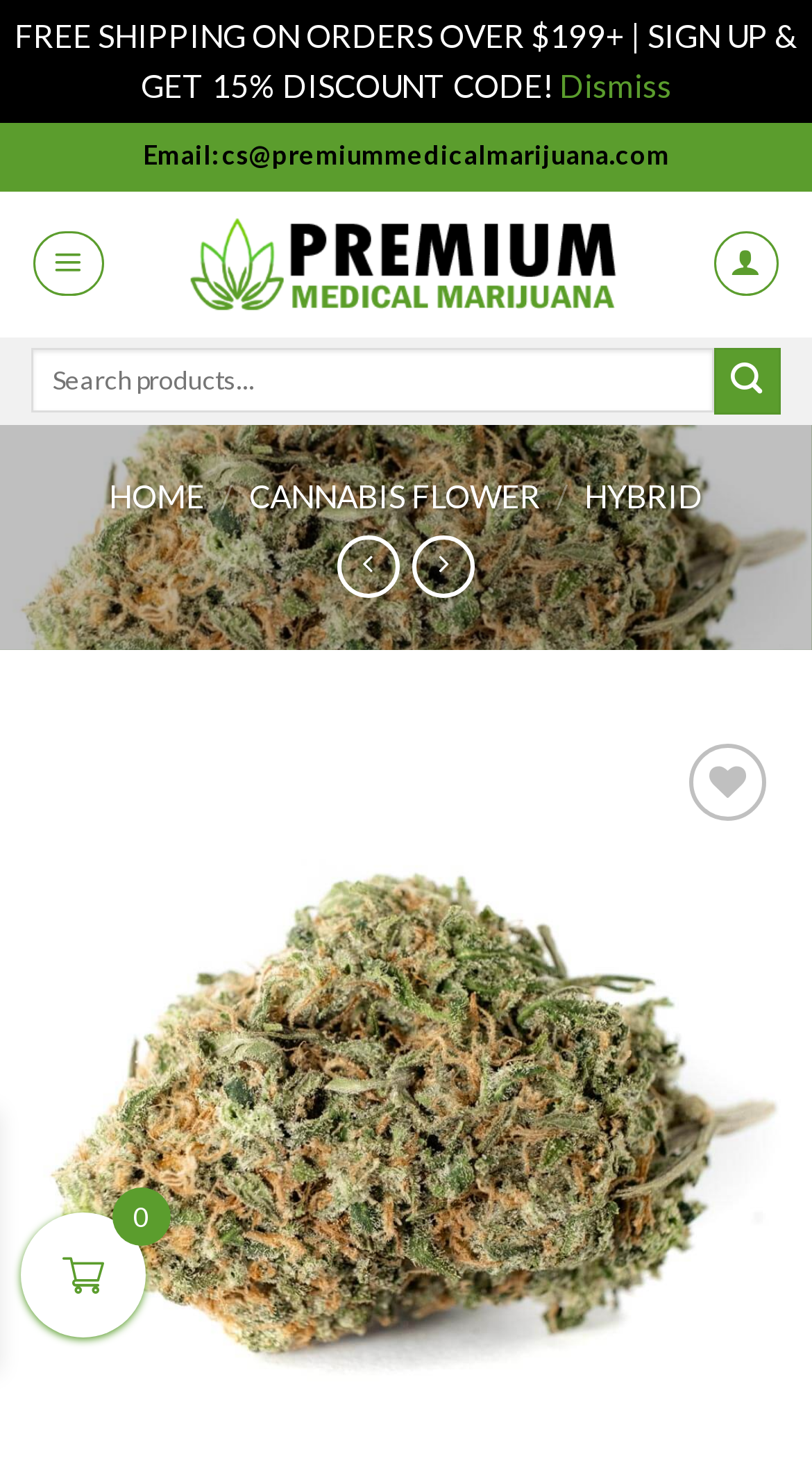Pinpoint the bounding box coordinates of the area that should be clicked to complete the following instruction: "Go to homepage". The coordinates must be given as four float numbers between 0 and 1, i.e., [left, top, right, bottom].

[0.134, 0.321, 0.252, 0.346]